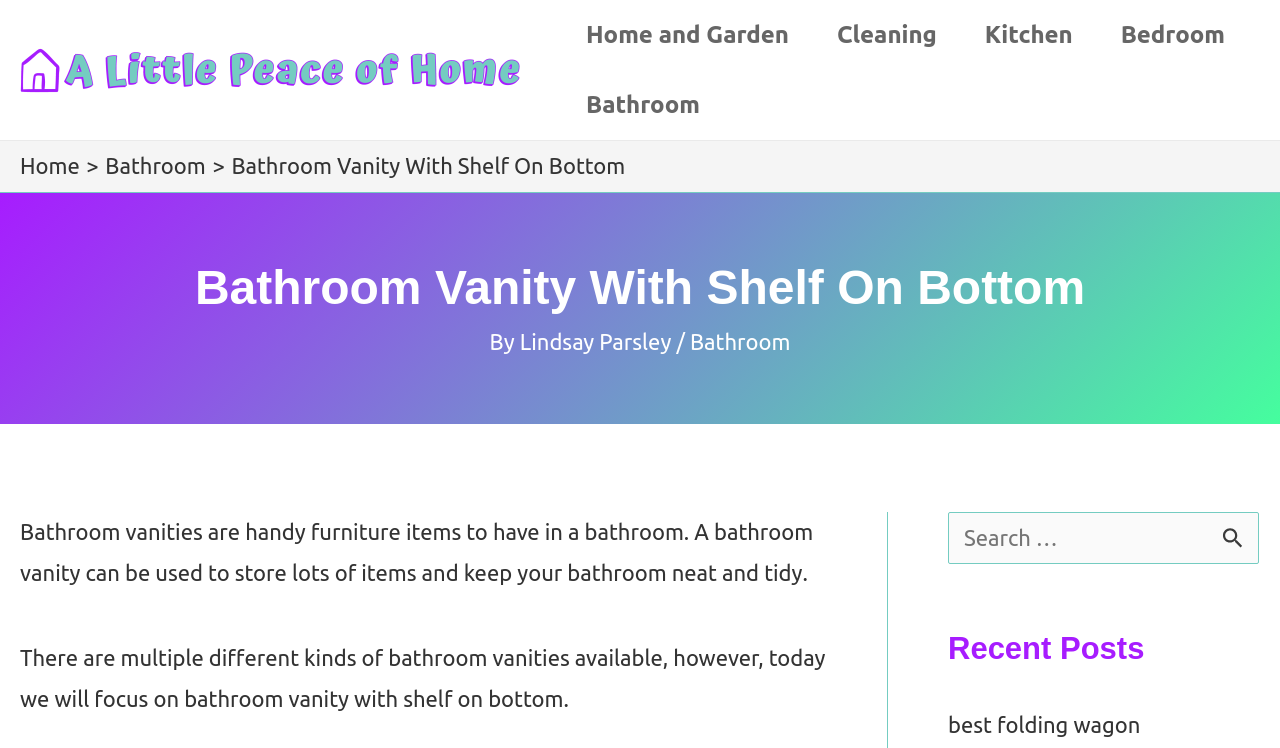What is the category of the current webpage?
Refer to the image and provide a concise answer in one word or phrase.

Bathroom